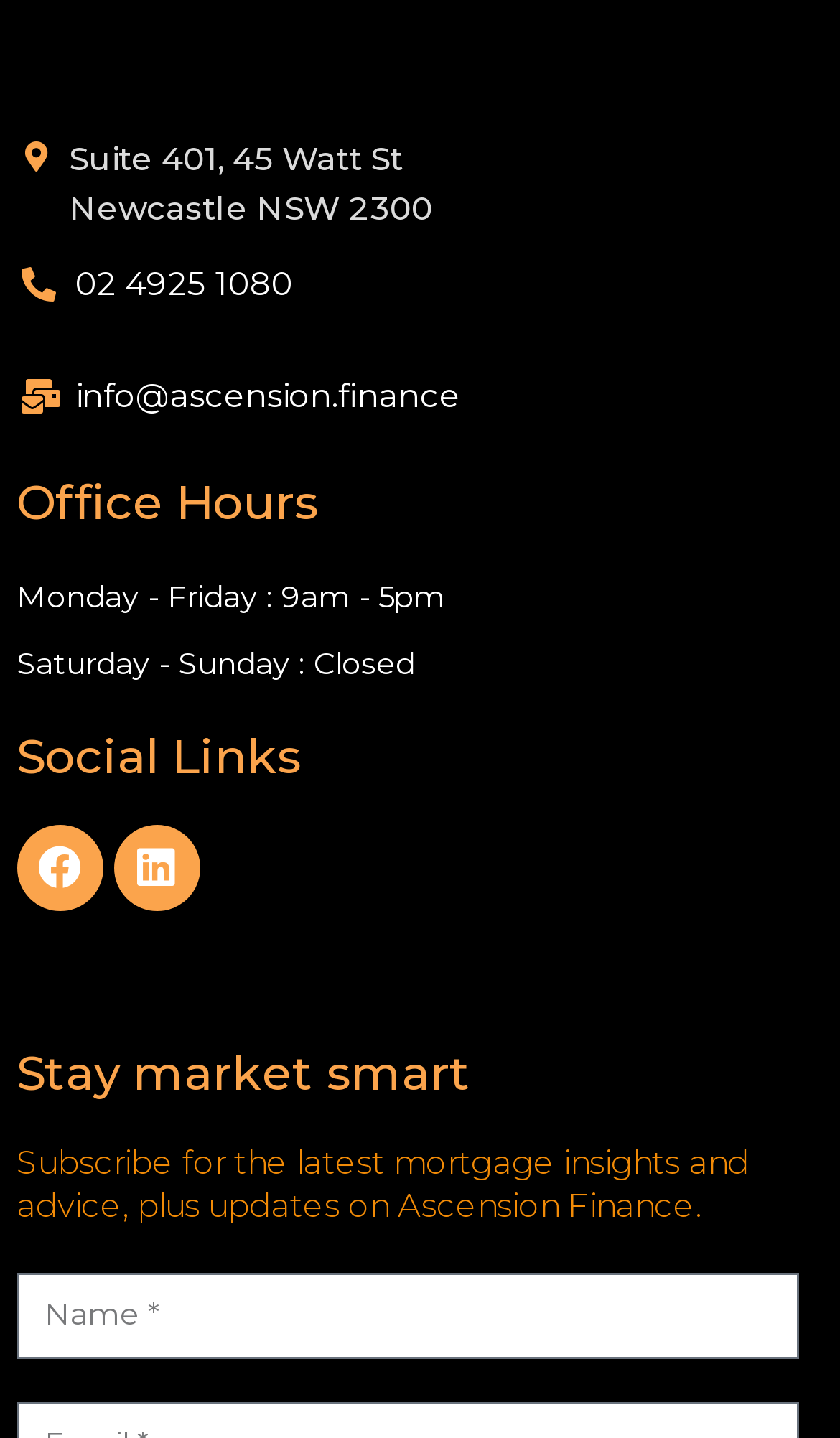Determine the bounding box coordinates for the HTML element described here: "02 4925 1080".

[0.026, 0.177, 0.974, 0.217]